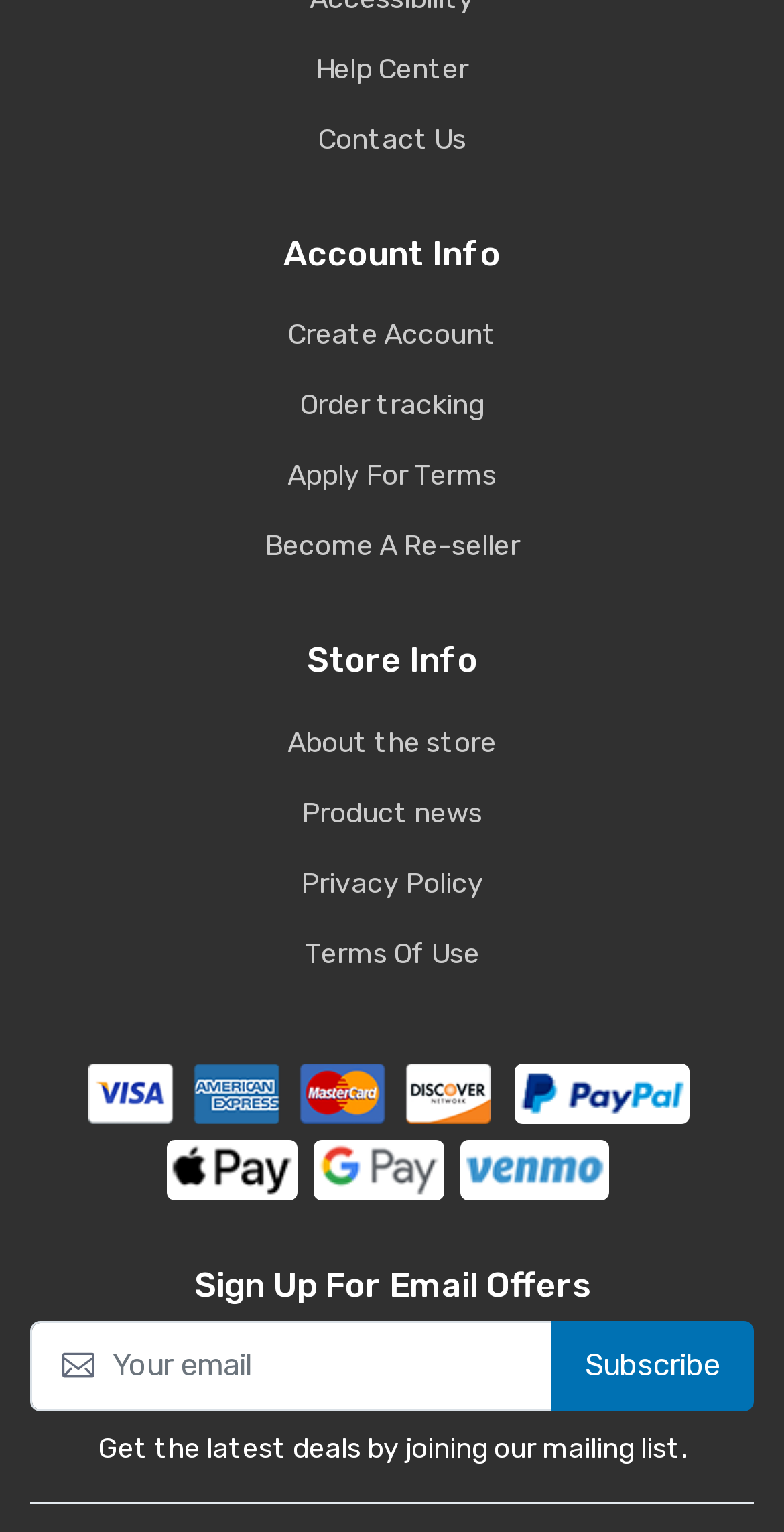What payment methods are accepted?
Use the screenshot to answer the question with a single word or phrase.

Credit cards, PayPal, Apple Pay, Google Pay, Venmo